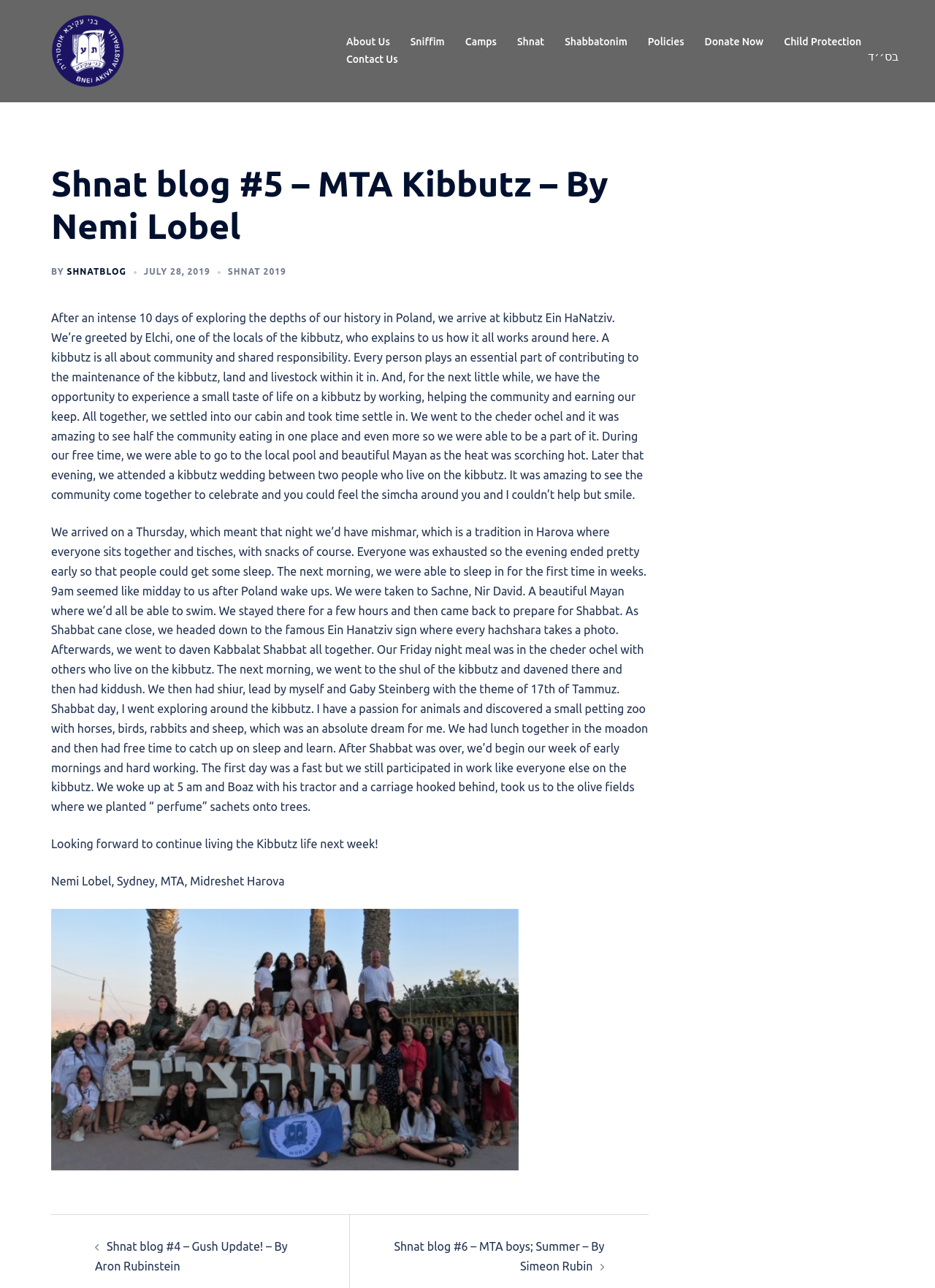What is the name of the kibbutz mentioned in the blog post?
Answer the question with a single word or phrase, referring to the image.

Ein HaNatziv